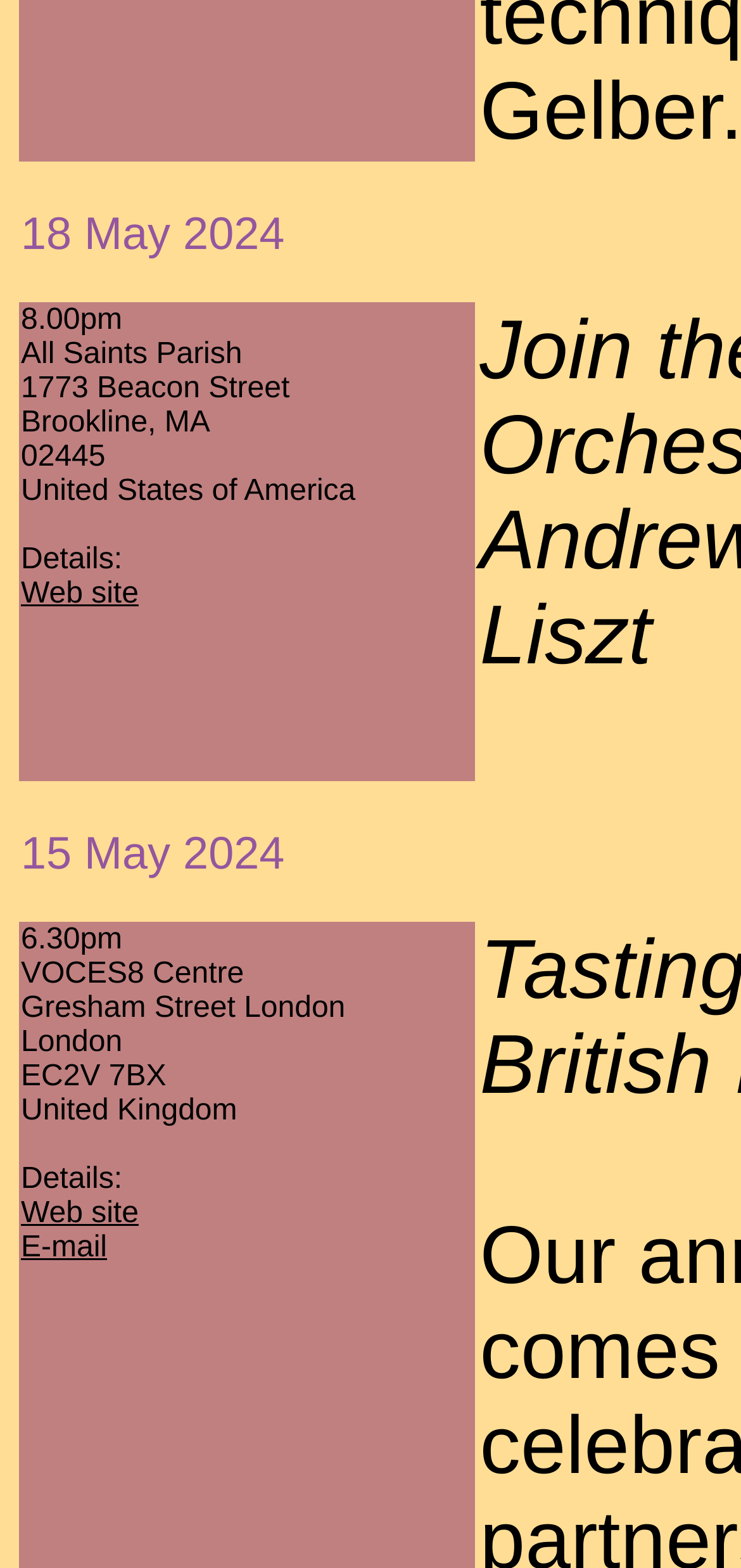Provide the bounding box coordinates of the HTML element described as: "E-mail". The bounding box coordinates should be four float numbers between 0 and 1, i.e., [left, top, right, bottom].

[0.028, 0.785, 0.144, 0.806]